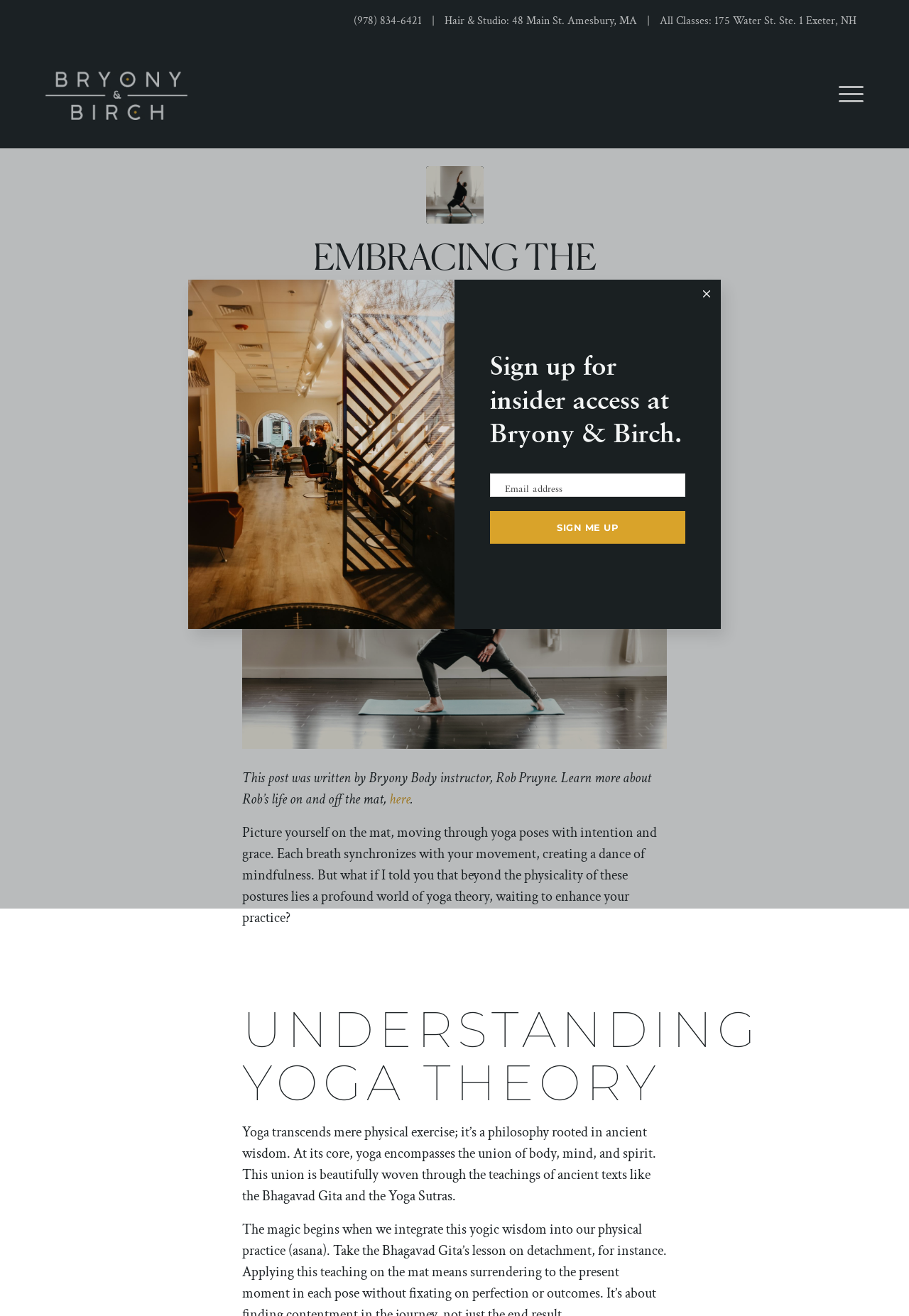Determine the bounding box coordinates of the region I should click to achieve the following instruction: "Read terms of use". Ensure the bounding box coordinates are four float numbers between 0 and 1, i.e., [left, top, right, bottom].

None